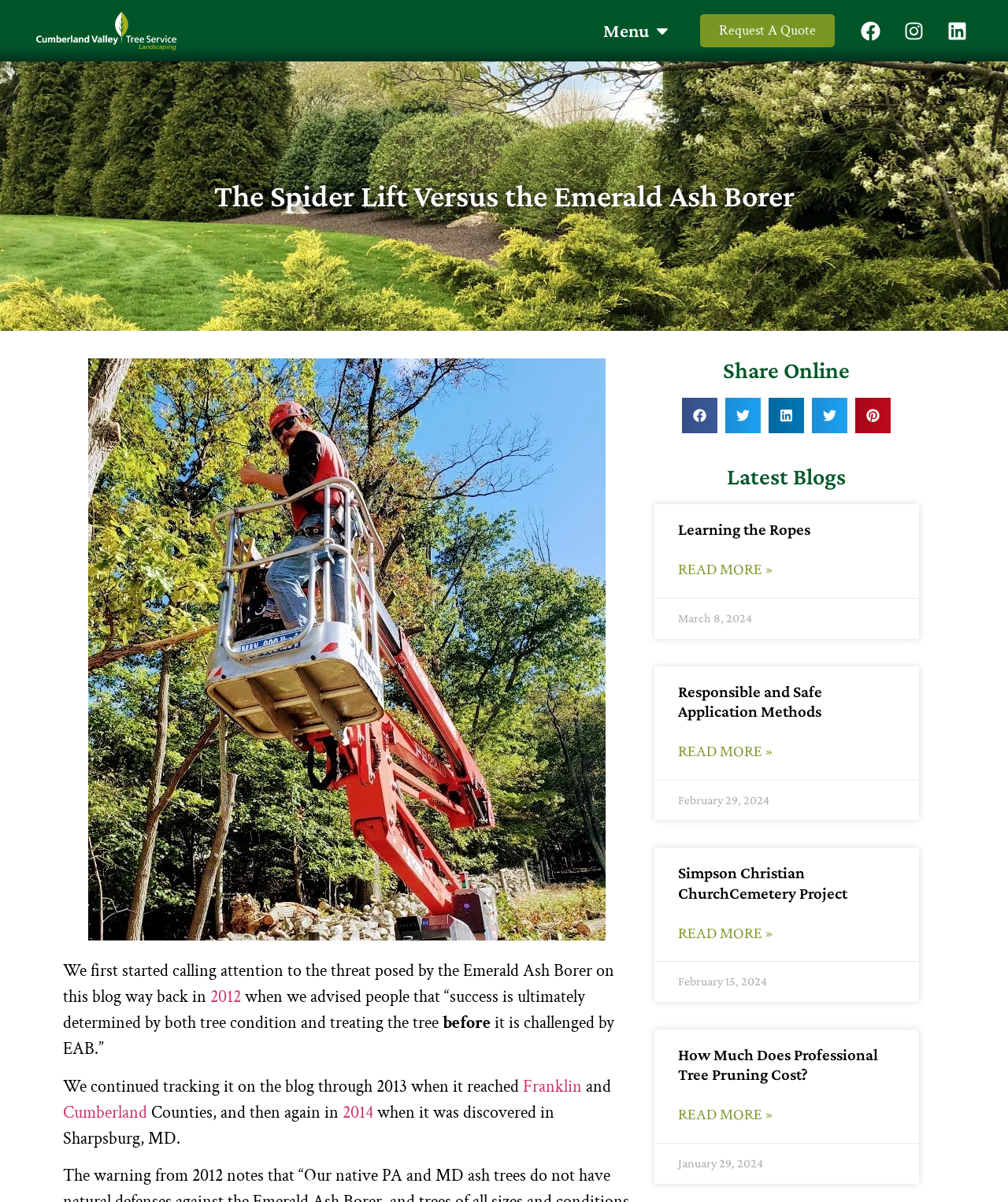Please determine the bounding box coordinates, formatted as (top-left x, top-left y, bottom-right x, bottom-right y), with all values as floating point numbers between 0 and 1. Identify the bounding box of the region described as: Responsible and Safe Application Methods

[0.673, 0.567, 0.816, 0.6]